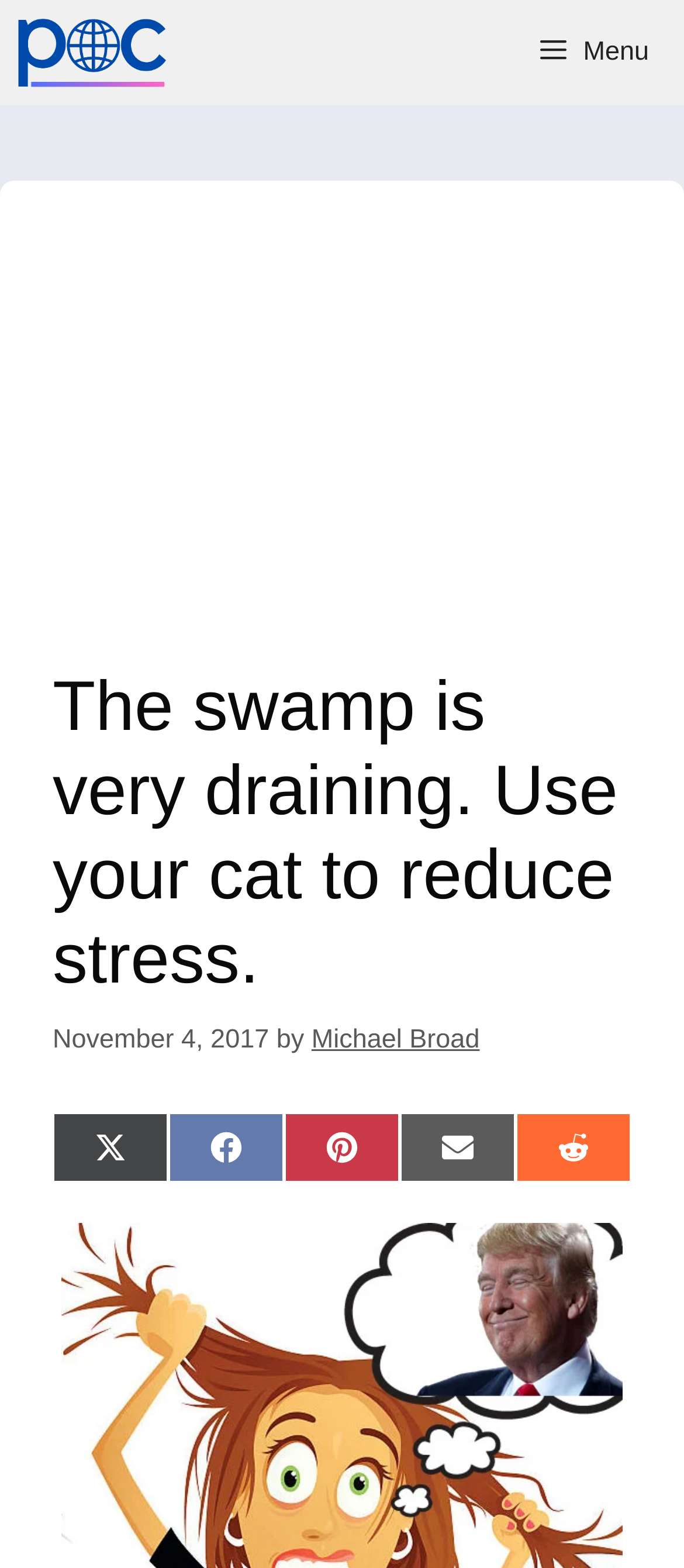Locate the UI element described as follows: "aria-label="Quick actions"". Return the bounding box coordinates as four float numbers between 0 and 1 in the order [left, top, right, bottom].

None